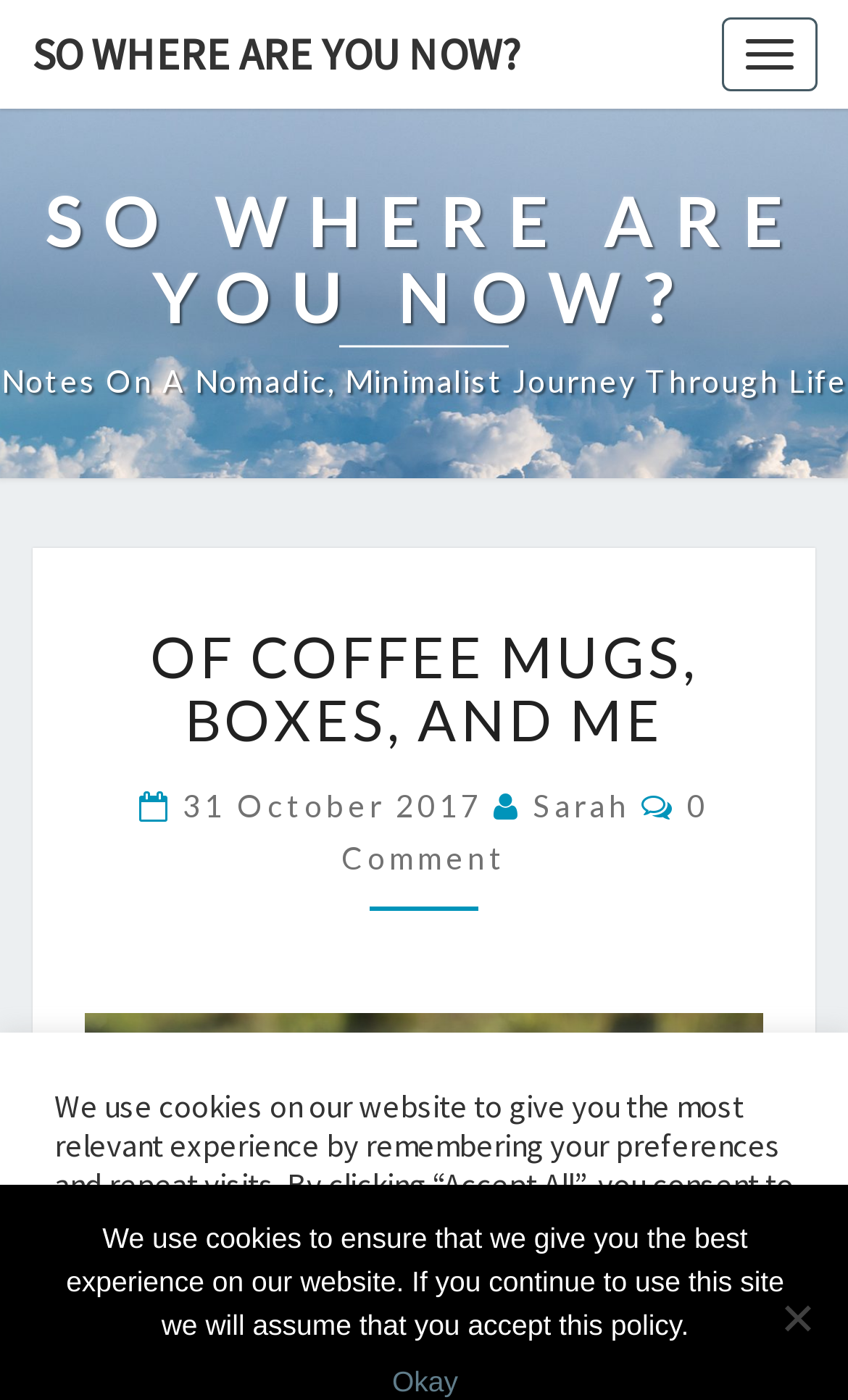Please find the bounding box for the UI component described as follows: "Accept All".

[0.367, 0.939, 0.562, 0.988]